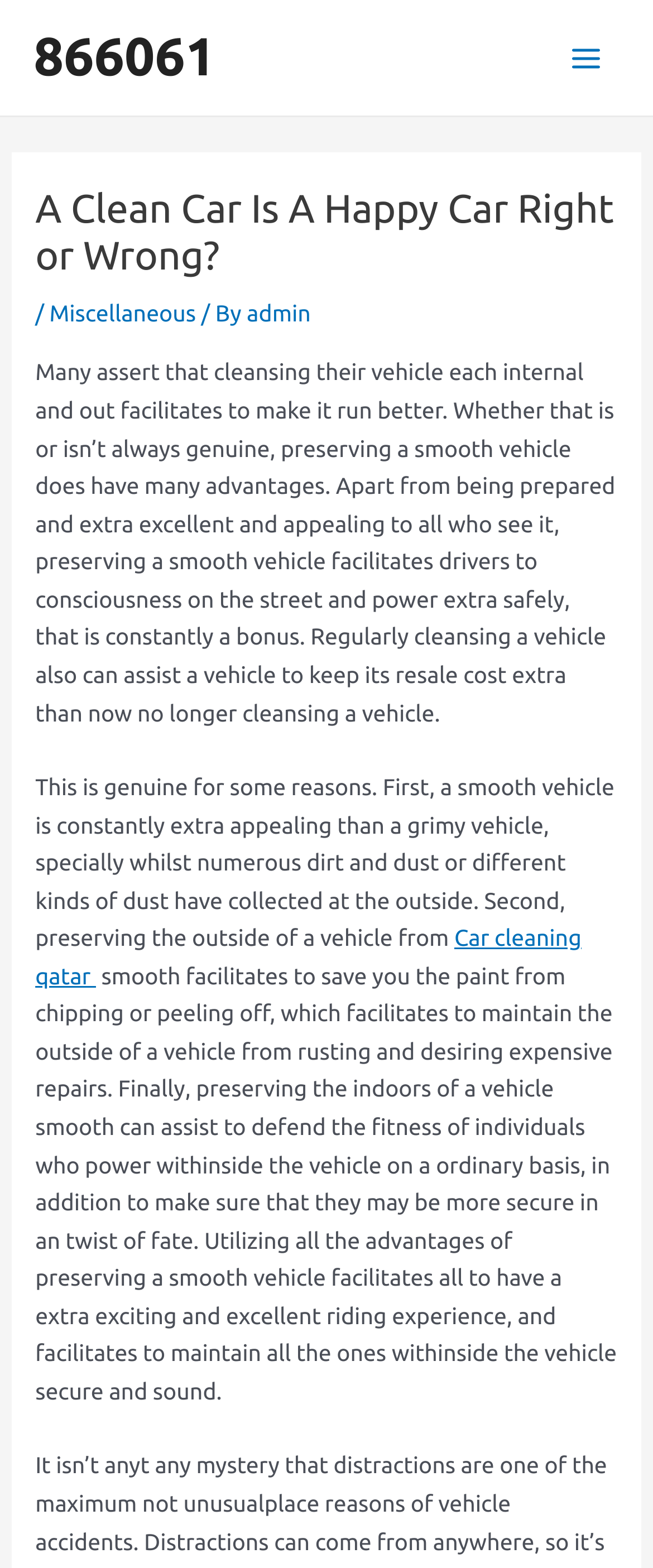Identify the bounding box of the UI element that matches this description: "admin".

[0.378, 0.191, 0.476, 0.208]